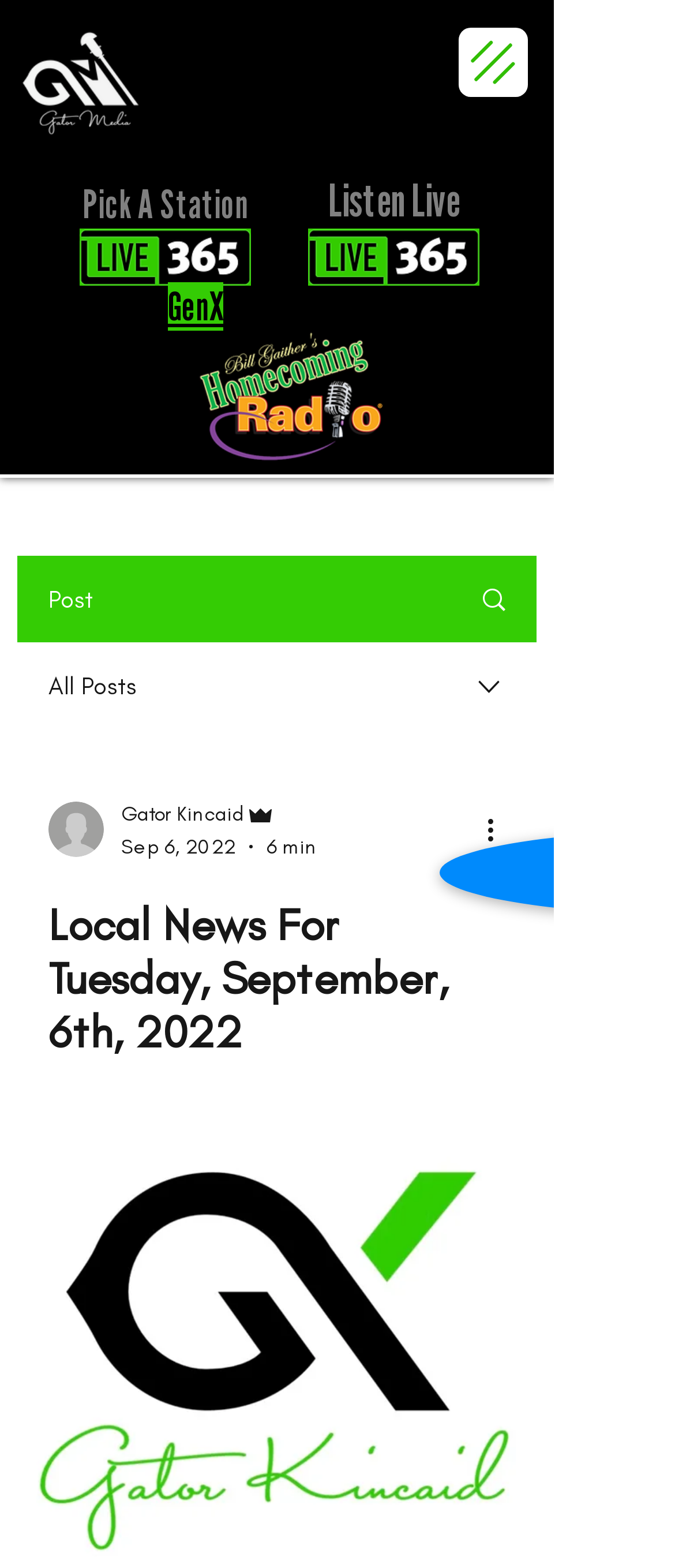Predict the bounding box coordinates of the area that should be clicked to accomplish the following instruction: "Listen to the live broadcast". The bounding box coordinates should consist of four float numbers between 0 and 1, i.e., [left, top, right, bottom].

[0.456, 0.112, 0.71, 0.146]